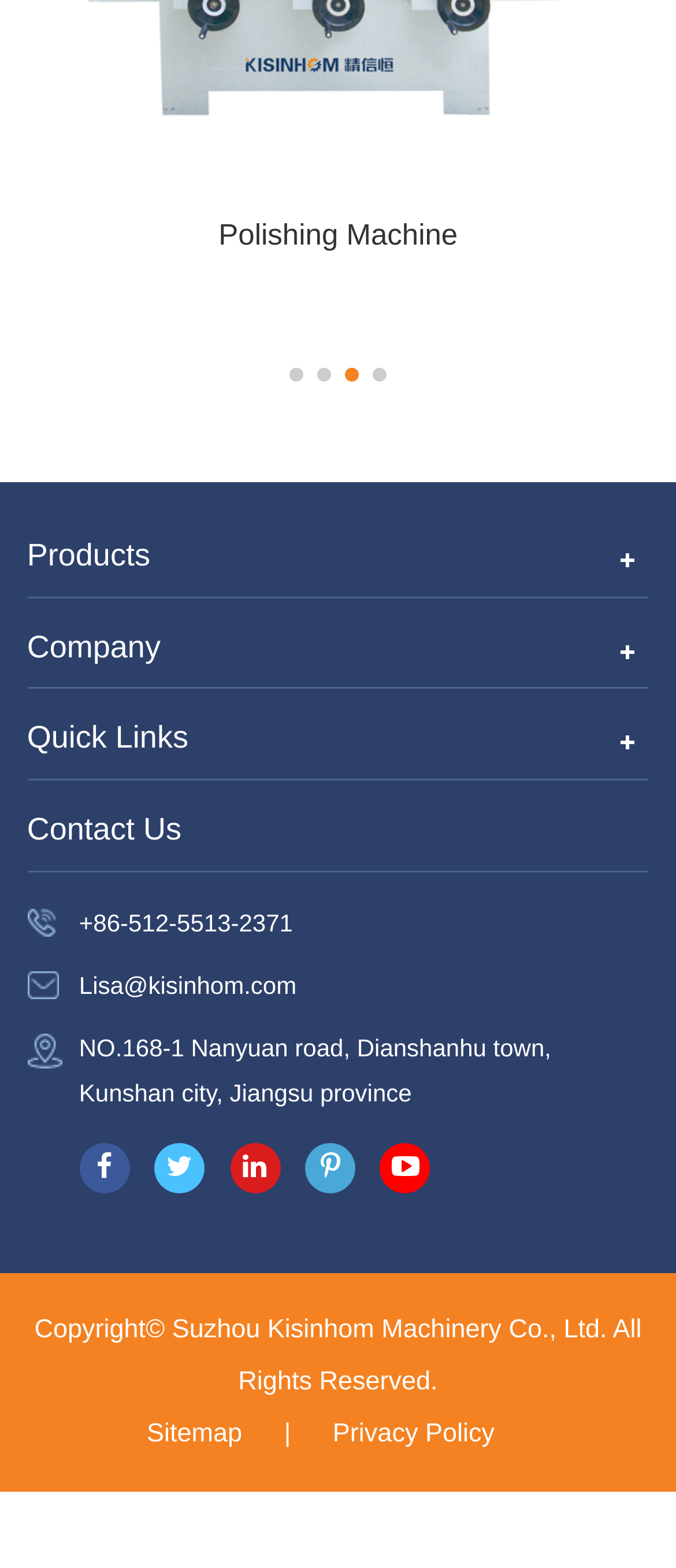Please identify the bounding box coordinates for the region that you need to click to follow this instruction: "Click on Polishing Machine".

[0.323, 0.139, 0.677, 0.16]